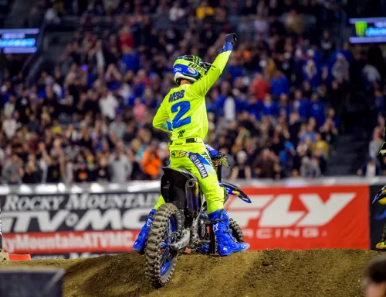Answer this question in one word or a short phrase: What is the rider's emotional state?

Victorious